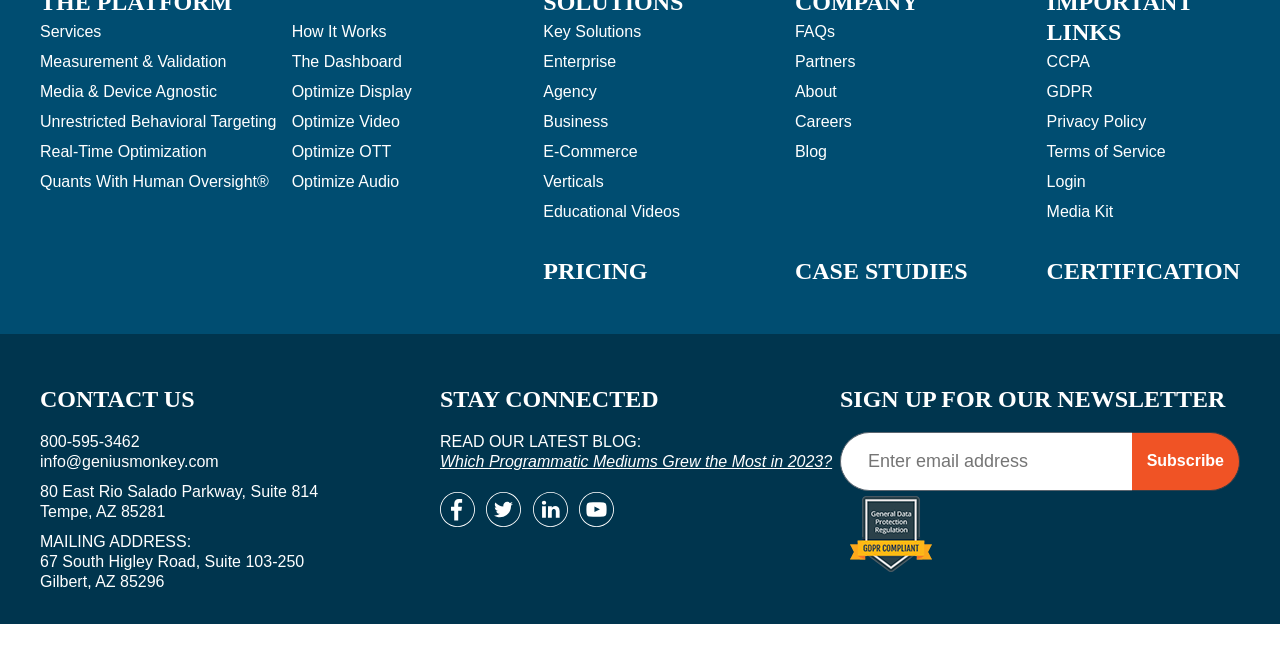Identify the bounding box for the UI element described as: "Terms of Service". Ensure the coordinates are four float numbers between 0 and 1, formatted as [left, top, right, bottom].

[0.818, 0.218, 0.911, 0.244]